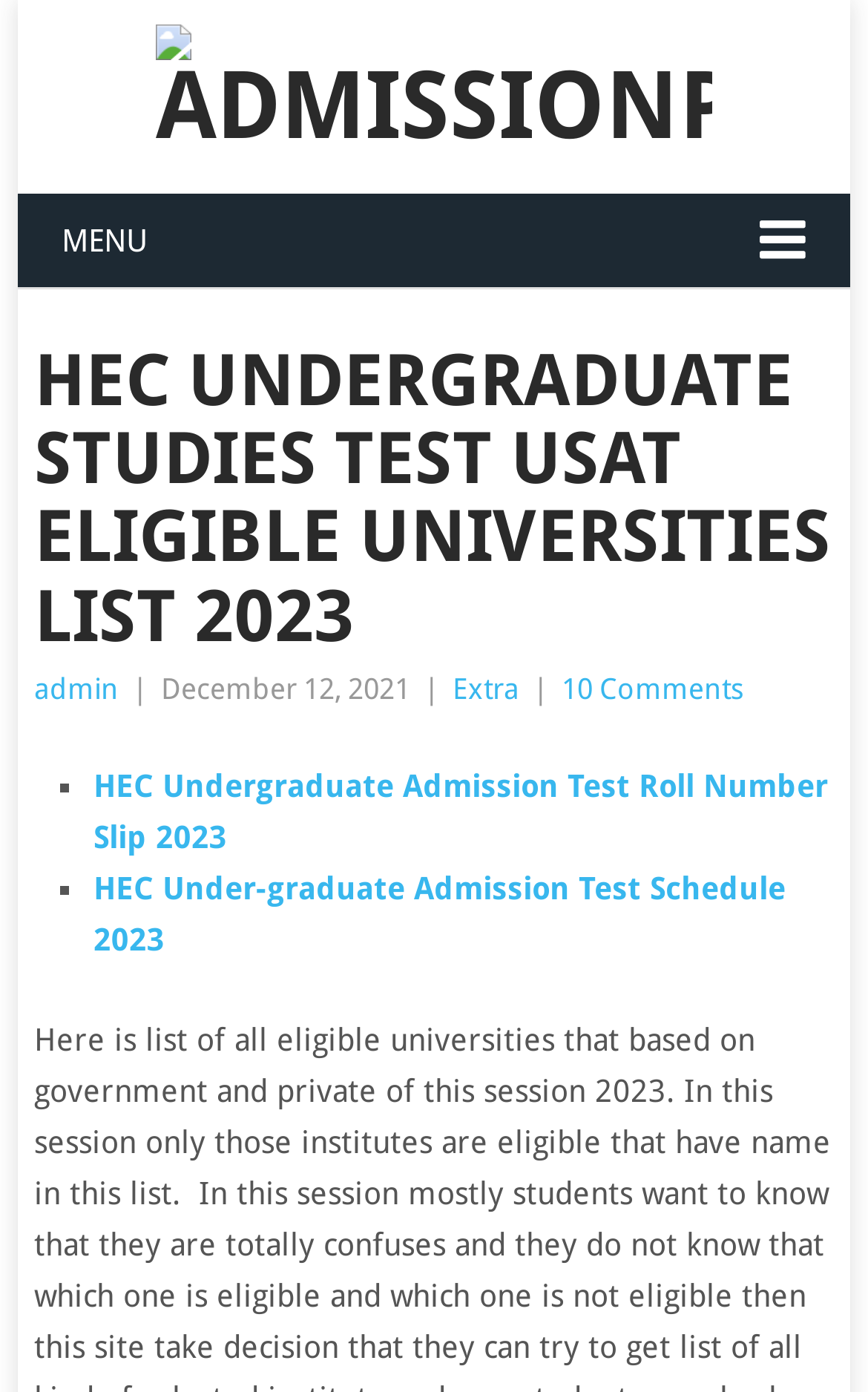What is the name of the website?
Answer the question with detailed information derived from the image.

The name of the website can be determined by looking at the heading element with the text 'AdmissionPK' which is located at the top of the webpage, indicating that it is the title of the website.